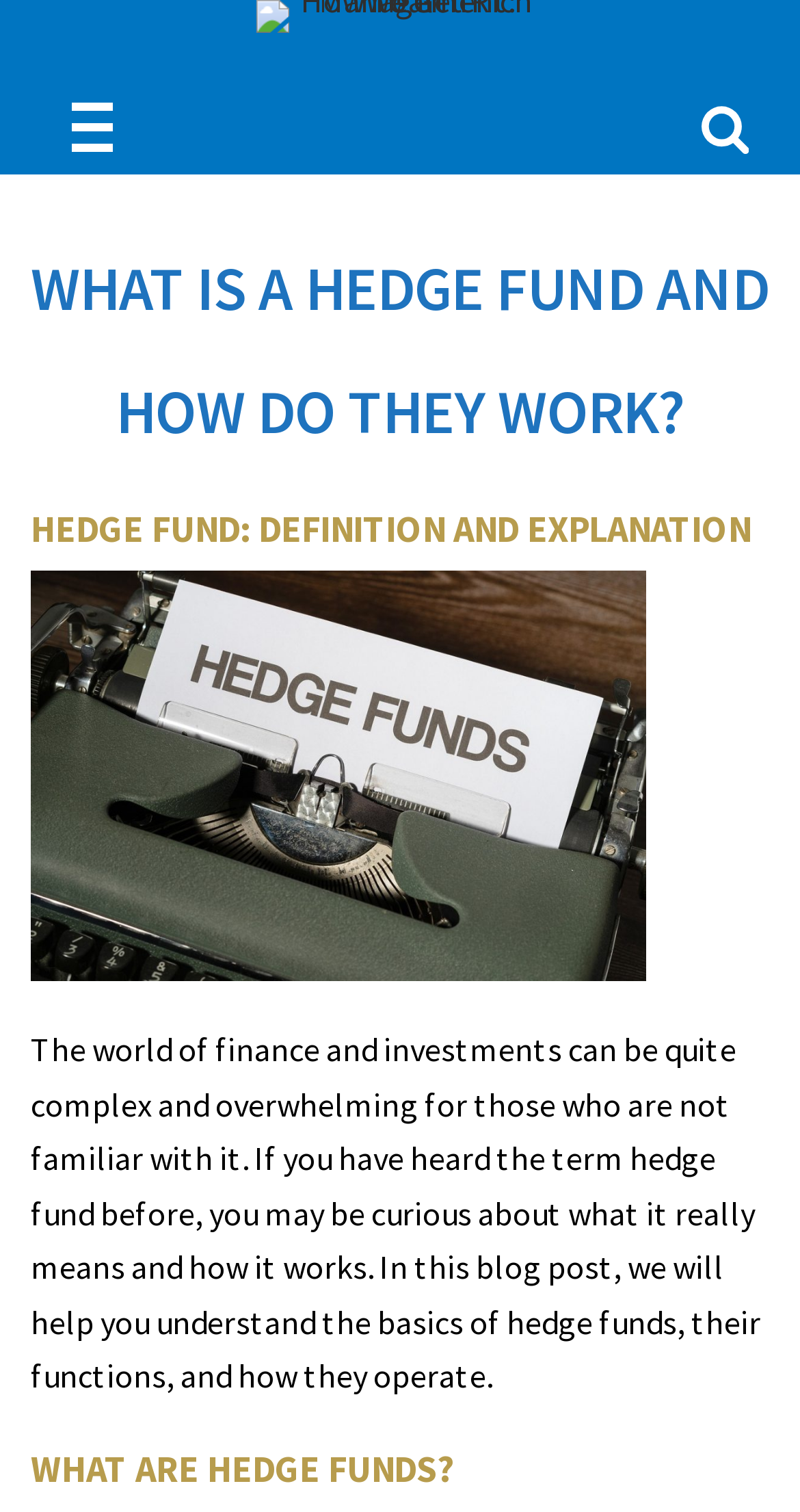Are there any images on this webpage?
Respond with a short answer, either a single word or a phrase, based on the image.

Yes